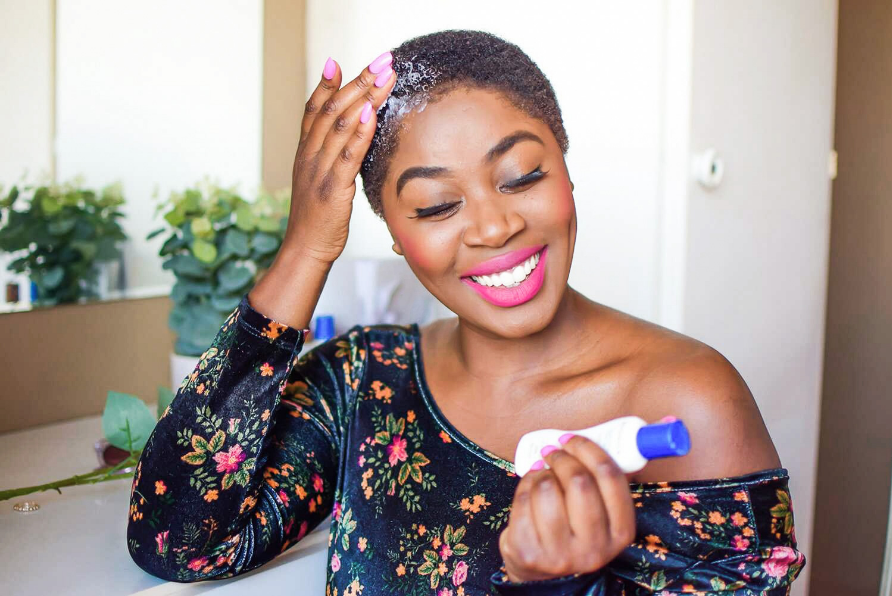Provide a thorough description of the image.

In this vibrant and engaging image, a woman with short, curly hair is joyfully applying a hair care product to her scalp. She is smiling and exudes confidence, showcasing her playful personality with bright pink lipstick and a stylishly patterned off-the-shoulder top adorned with floral designs. The background features green plants and a bright, well-lit space, enhancing the uplifting atmosphere. This moment embodies a part of a hair care routine, aligning with the benefits of products like Biosilk, which are known for moisturizing, repairing, and strengthening hair, particularly for those with dry or damaged strands. The image captures the essence of self-care, highlighting a connection between beauty rituals and personal empowerment.